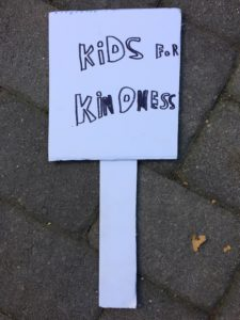Where is the sign potentially used?
Using the information from the image, provide a comprehensive answer to the question.

The sign rests on a textured surface, which suggests that it is potentially used in a public event, rally, or demonstration advocating for positive social change, as it is likely to be displayed in a public setting.